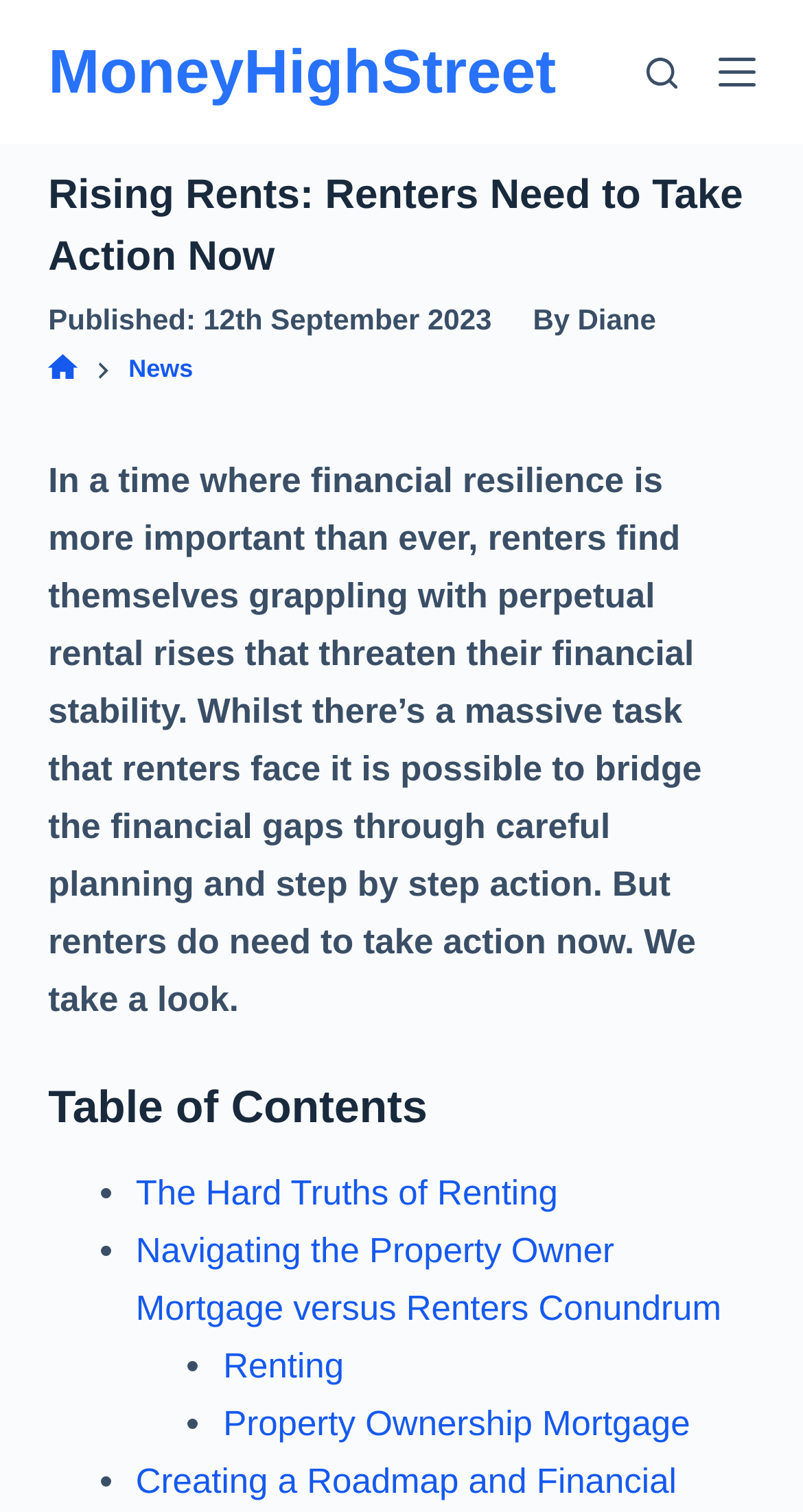Find and specify the bounding box coordinates that correspond to the clickable region for the instruction: "search for something".

[0.804, 0.037, 0.843, 0.058]